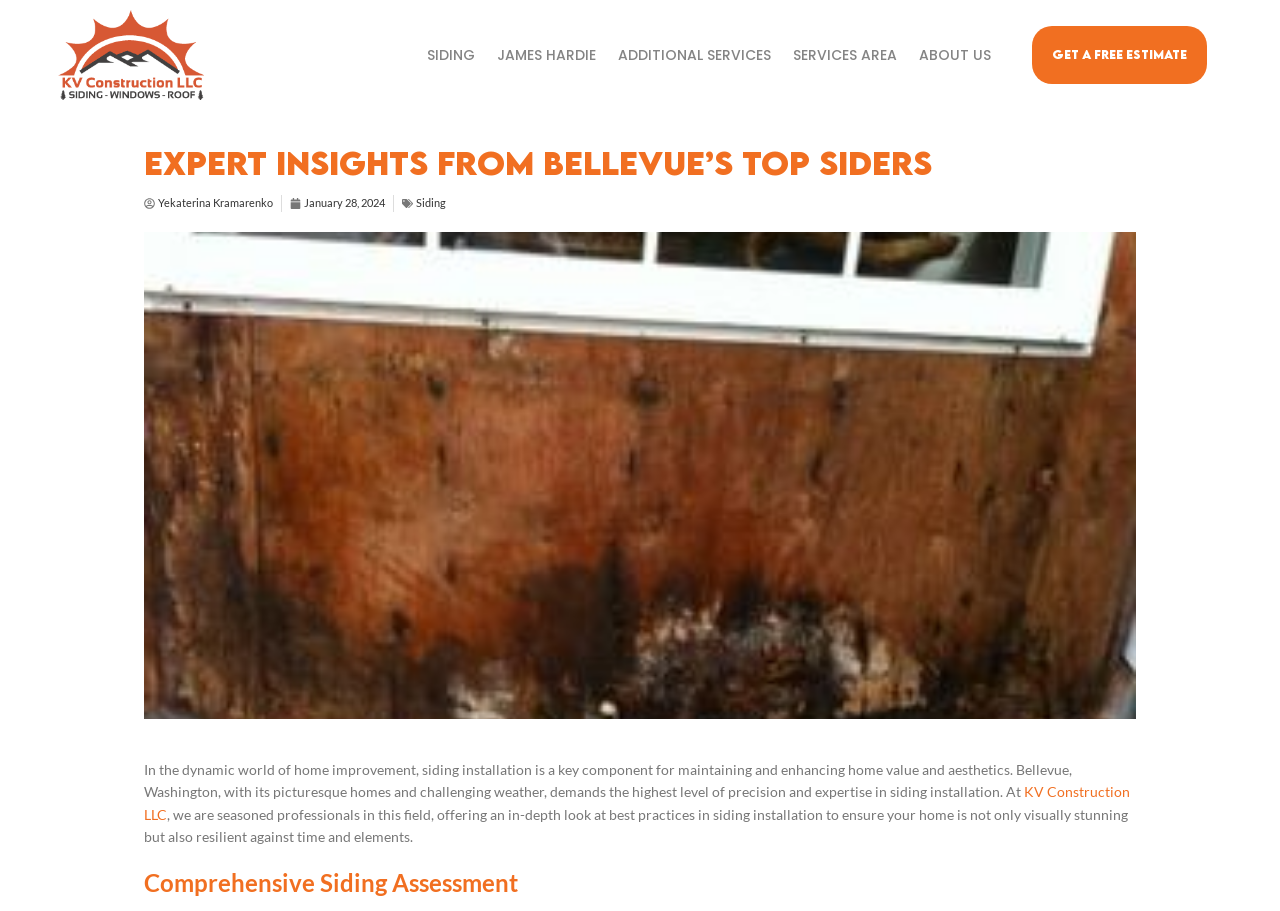What is the company name on the logo?
Look at the image and construct a detailed response to the question.

I found the company name 'KV construction LLC' on the logo by looking at the image description of the element with bounding box coordinates [0.045, 0.011, 0.159, 0.11] which is a logo.